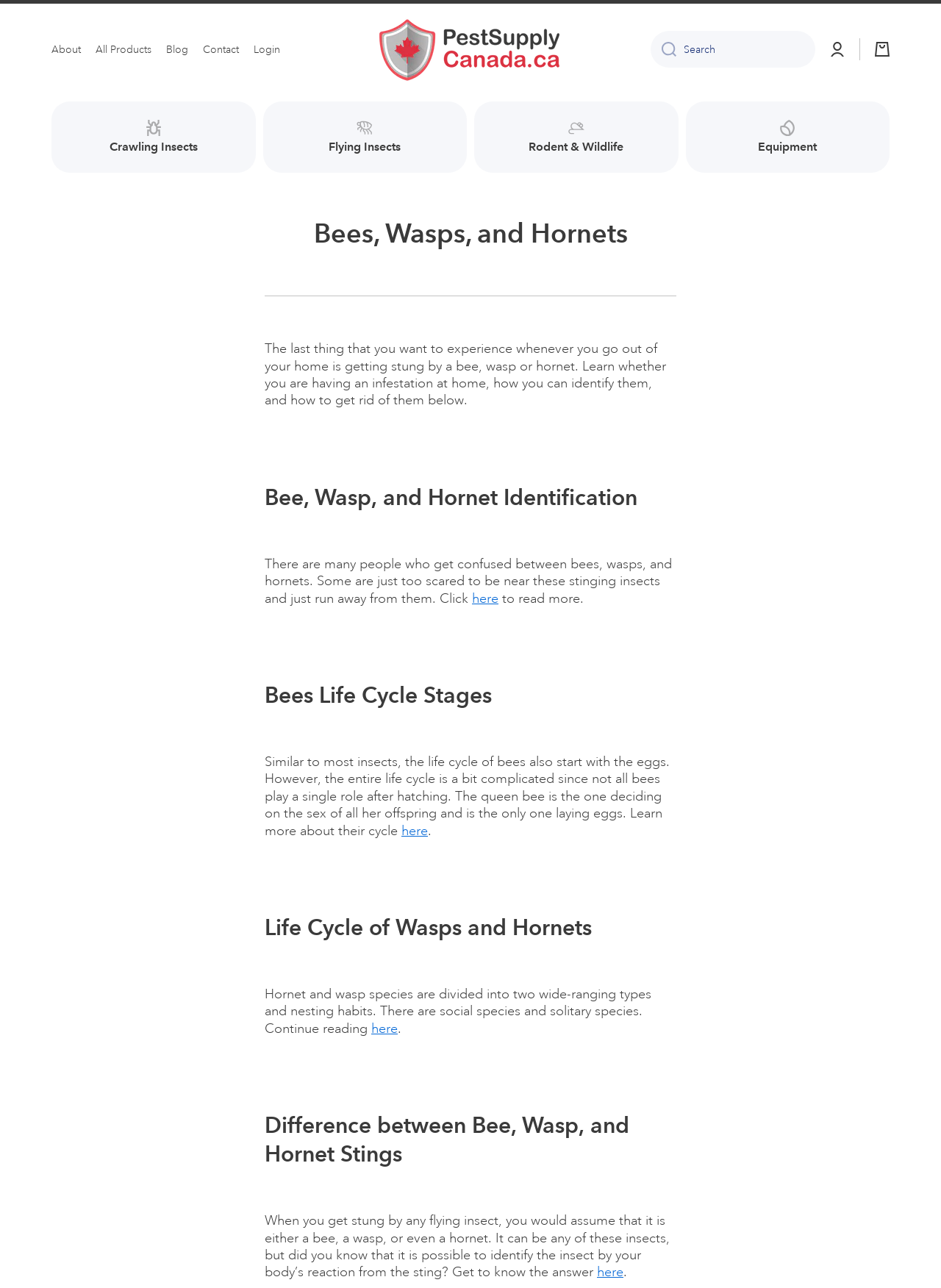Give a concise answer of one word or phrase to the question: 
Why are people scared of bees, wasps, and hornets?

Because of their sting